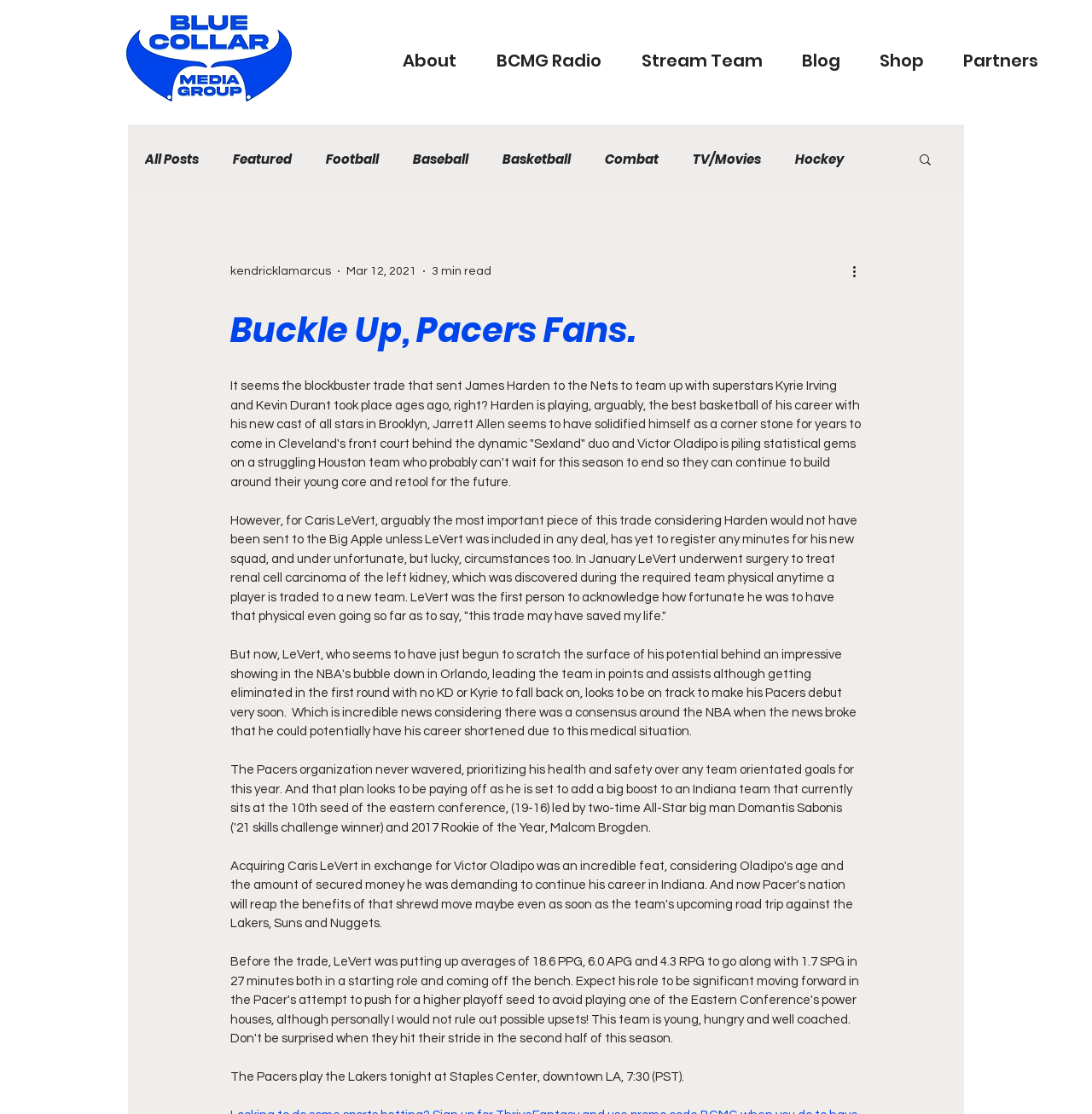Explain in detail what you observe on this webpage.

The webpage appears to be a blog post about the NBA, specifically discussing the trade that sent James Harden to the Nets and its impact on the Pacers. At the top of the page, there is a share button with an image, followed by a navigation menu with links to various sections of the website, including "About", "BCMG Radio", "Stream Team", "Blog", "Shop", and "Partners".

Below the navigation menu, there is a secondary navigation menu with links to different categories of blog posts, such as "All Posts", "Featured", "Football", "Baseball", and more. To the right of this menu, there is a search button with an image.

The main content of the page is a blog post titled "Buckle Up, Pacers Fans." The post discusses the trade that sent James Harden to the Nets and how it has affected the Pacers, particularly Caris LeVert, who was part of the trade. The post is divided into four paragraphs, with the first paragraph discussing James Harden's performance with the Nets, and the subsequent paragraphs discussing Caris LeVert's health issues and his expected return to the Pacers.

At the bottom of the page, there is a note about the Pacers' upcoming game against the Lakers at Staples Center. The page also includes several images, including a share button image and an image associated with the search button.